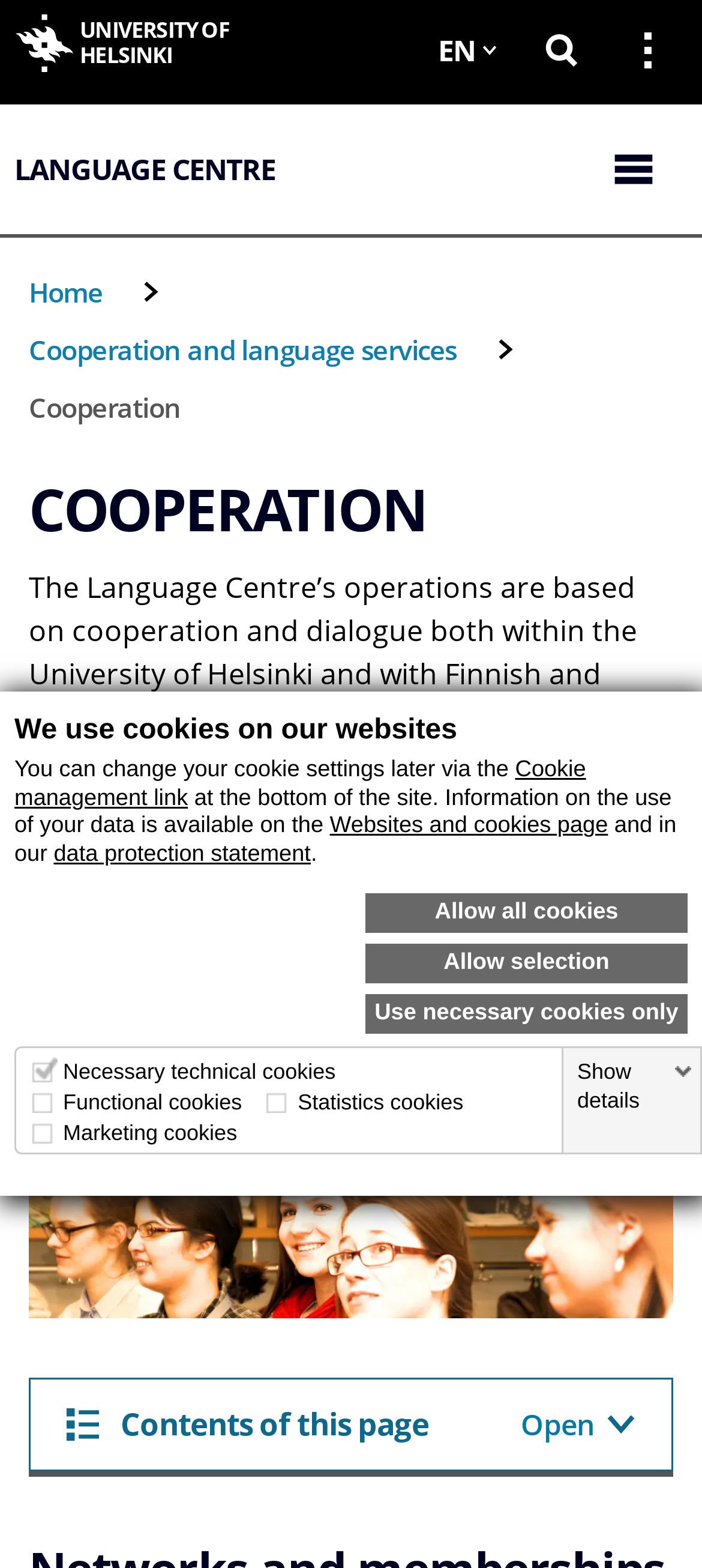Respond with a single word or phrase:
How many types of cookies are mentioned?

4